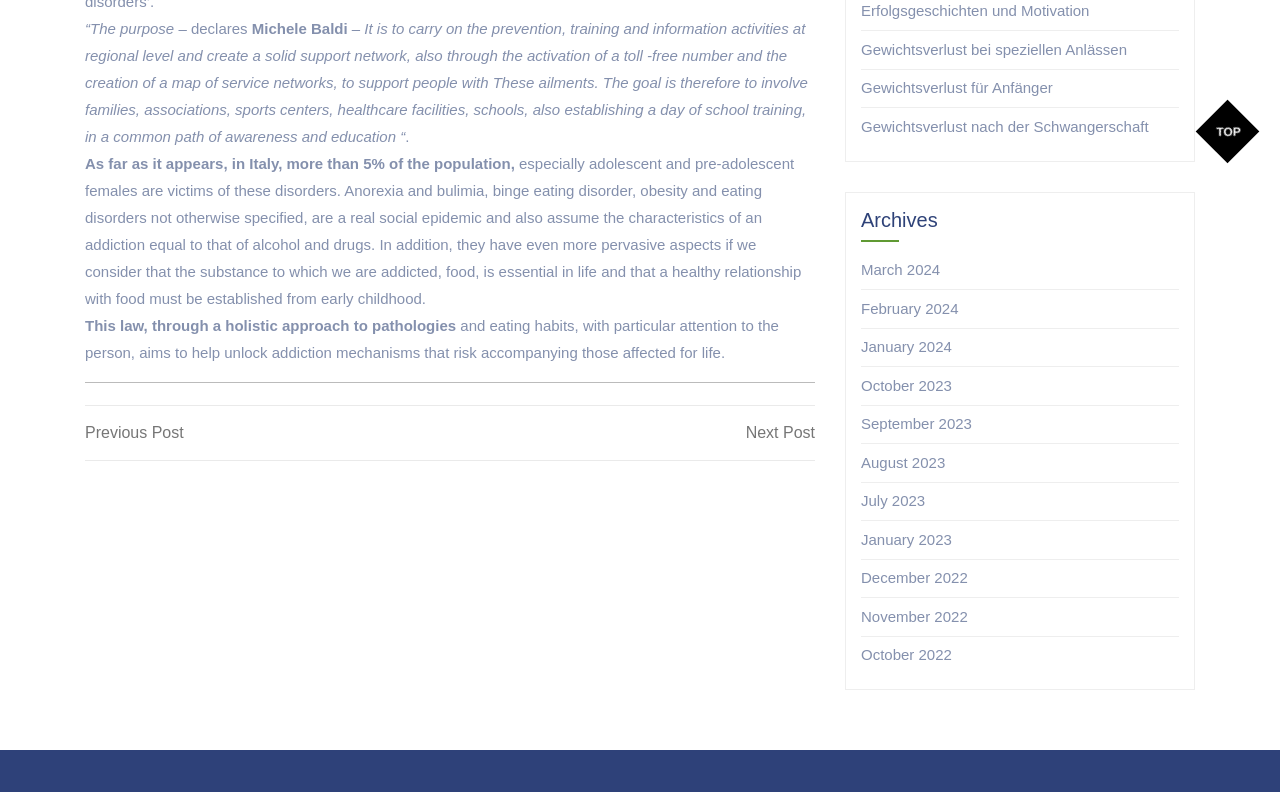Using the format (top-left x, top-left y, bottom-right x, bottom-right y), provide the bounding box coordinates for the described UI element. All values should be floating point numbers between 0 and 1: January 2024

[0.673, 0.427, 0.744, 0.448]